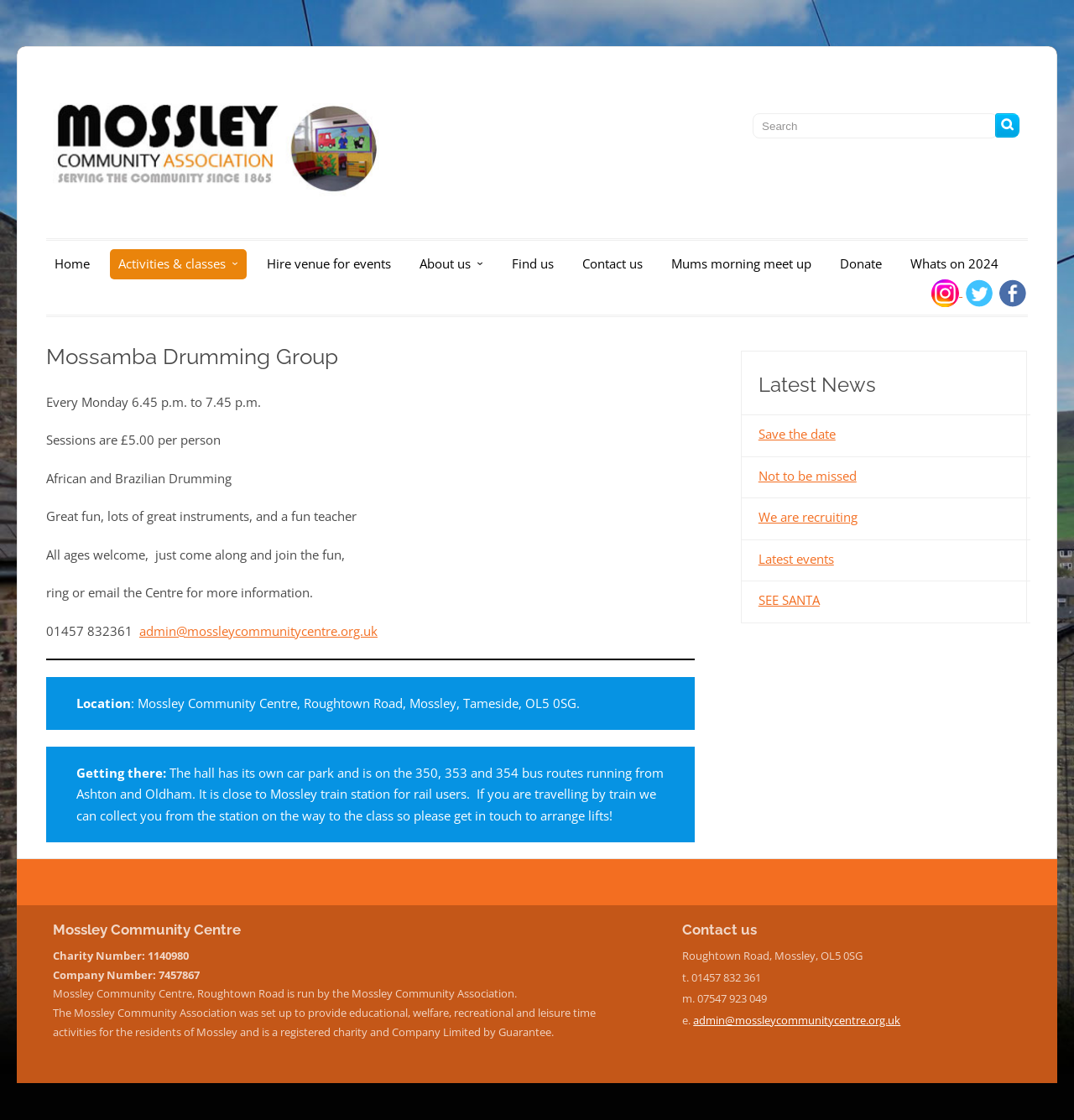Please specify the coordinates of the bounding box for the element that should be clicked to carry out this instruction: "Check the latest news". The coordinates must be four float numbers between 0 and 1, formatted as [left, top, right, bottom].

[0.706, 0.328, 0.955, 0.359]